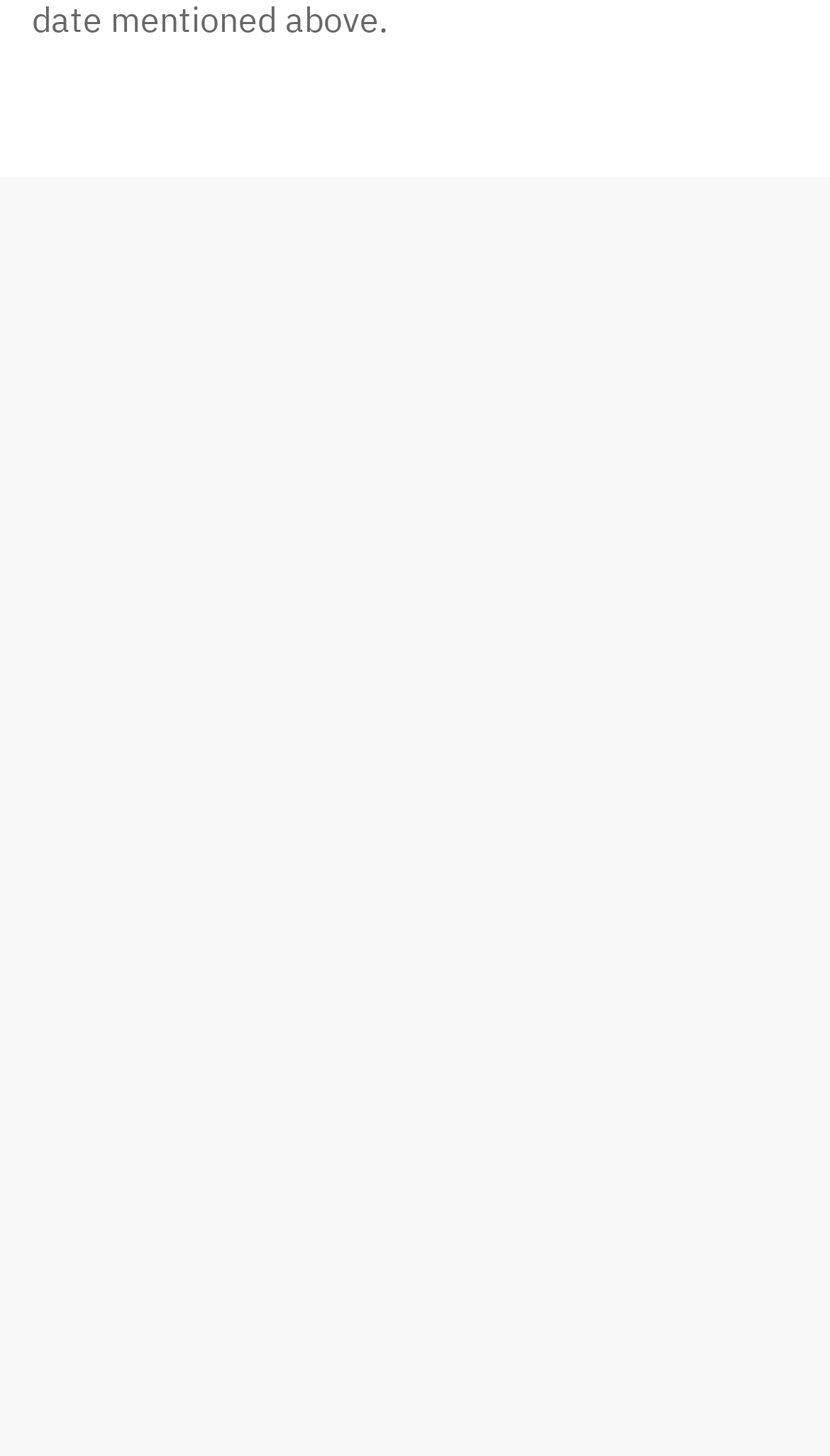Please find the bounding box coordinates of the clickable region needed to complete the following instruction: "check latest news". The bounding box coordinates must consist of four float numbers between 0 and 1, i.e., [left, top, right, bottom].

[0.038, 0.808, 0.31, 0.836]